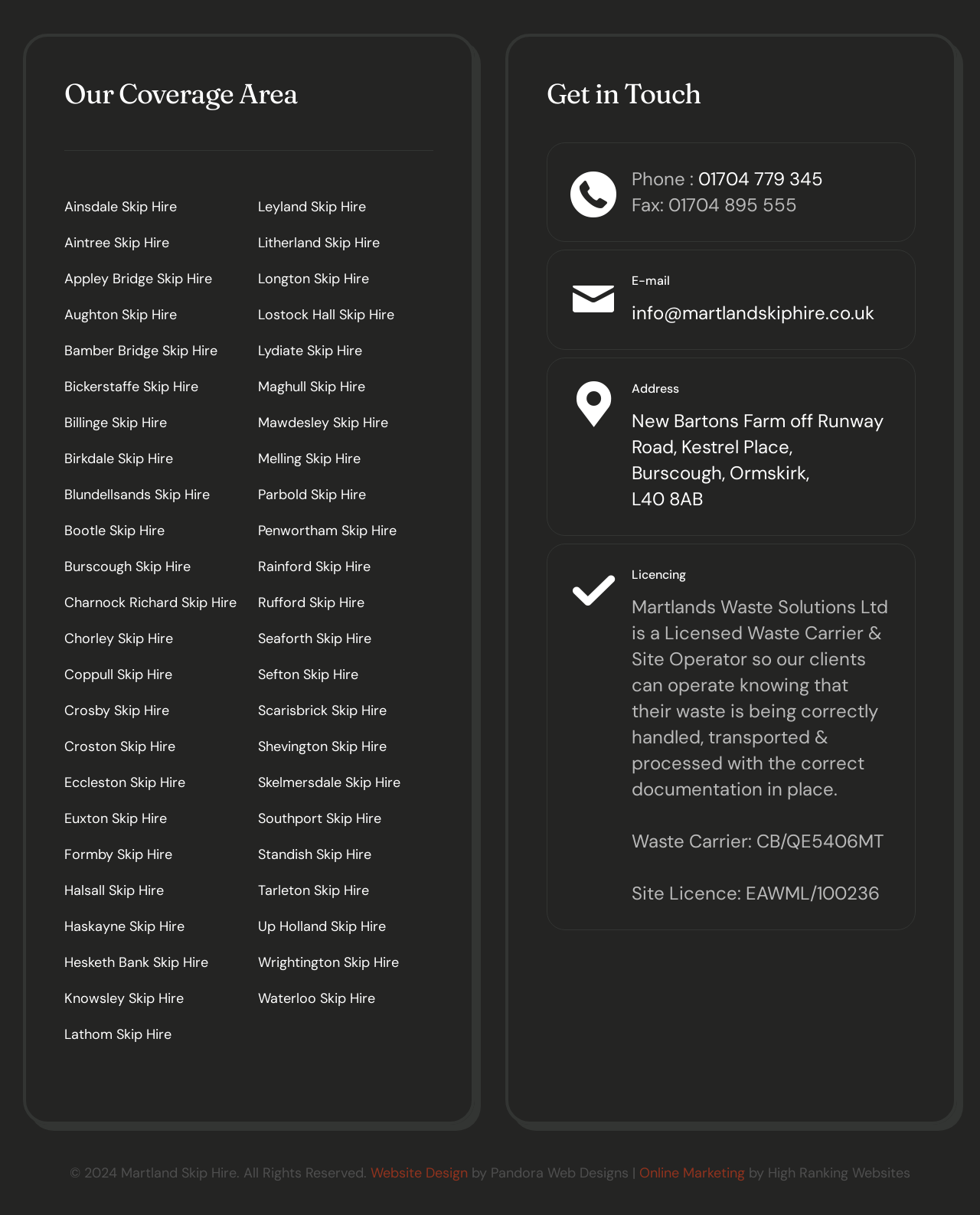What is the company's phone number?
Please answer the question with a detailed and comprehensive explanation.

I found the phone number by looking at the 'Get in Touch' section, where it is listed as 'Phone :' followed by the number.